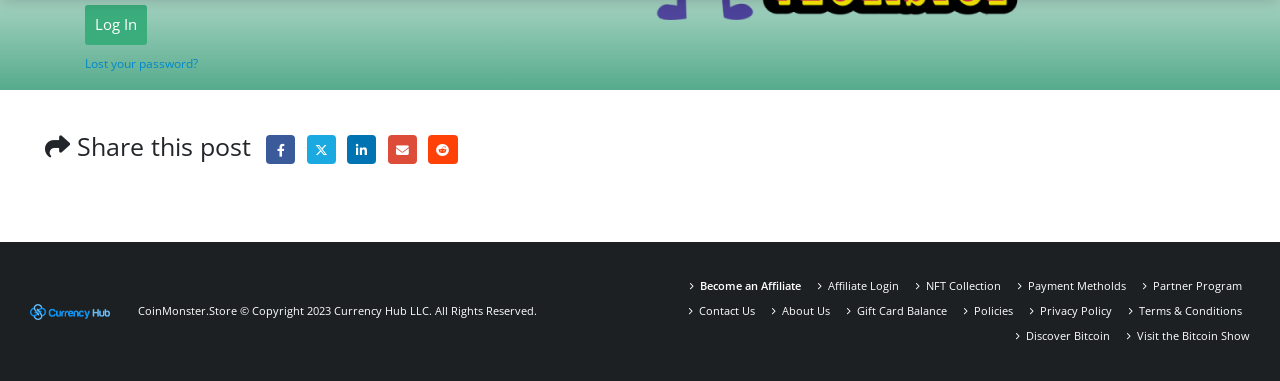Please identify the coordinates of the bounding box for the clickable region that will accomplish this instruction: "Share this post on Facebook".

[0.208, 0.355, 0.231, 0.431]